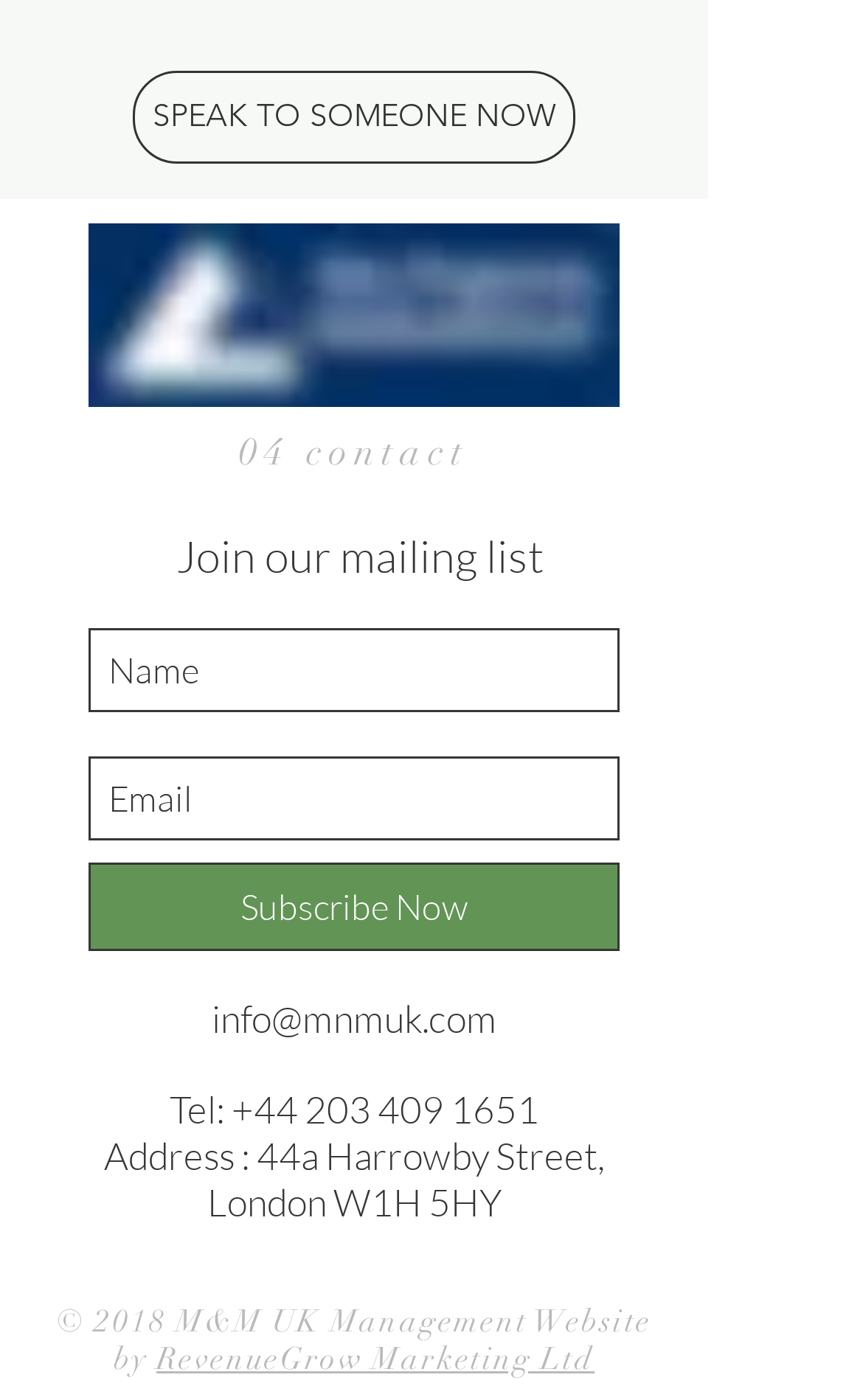Using the image as a reference, answer the following question in as much detail as possible:
Who developed the website?

I found the website developer by looking at the footer of the webpage, where I saw a link with the developer's name.